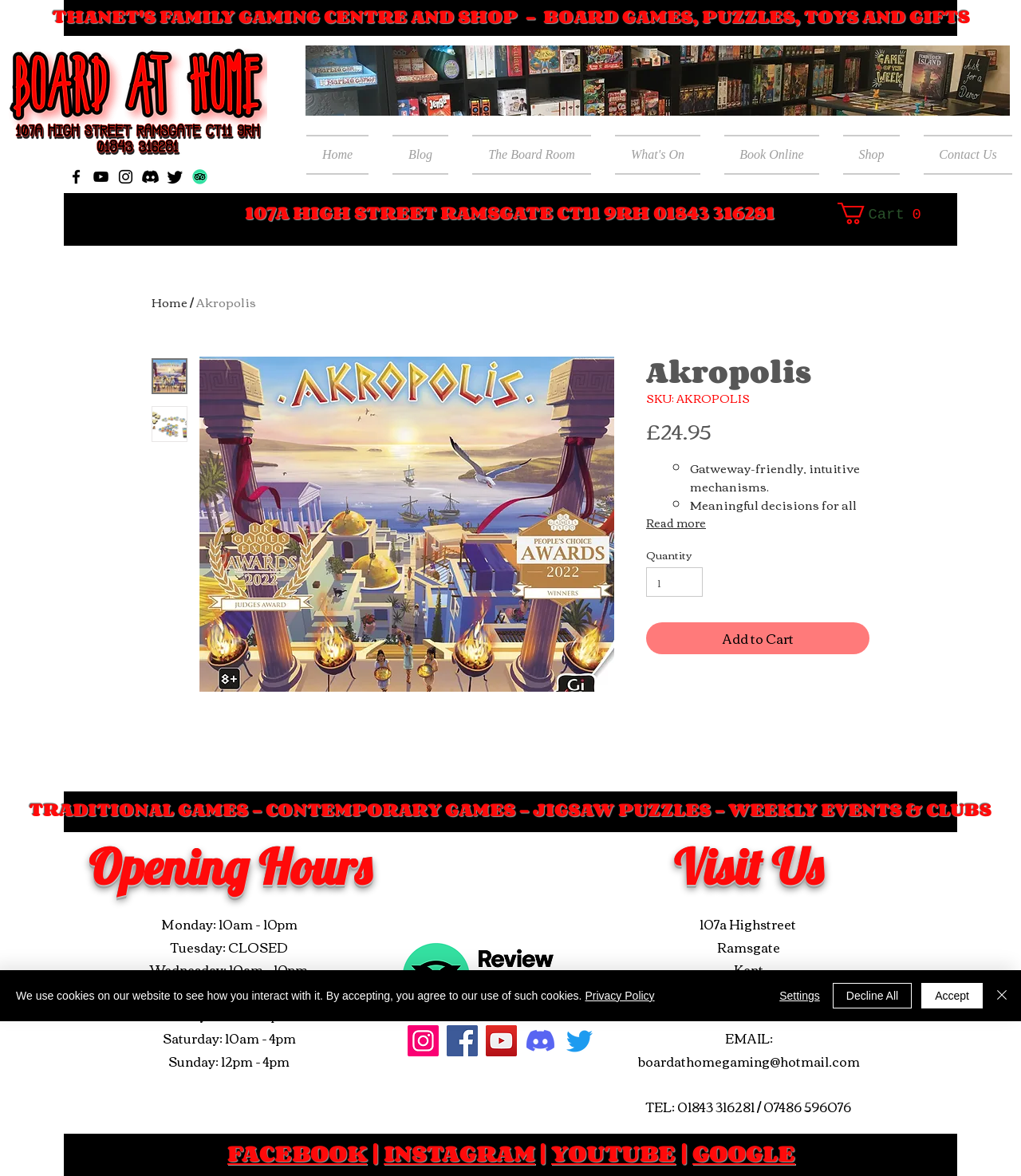Given the description: "input value="1" aria-label="Quantity" value="1"", determine the bounding box coordinates of the UI element. The coordinates should be formatted as four float numbers between 0 and 1, [left, top, right, bottom].

[0.633, 0.482, 0.688, 0.508]